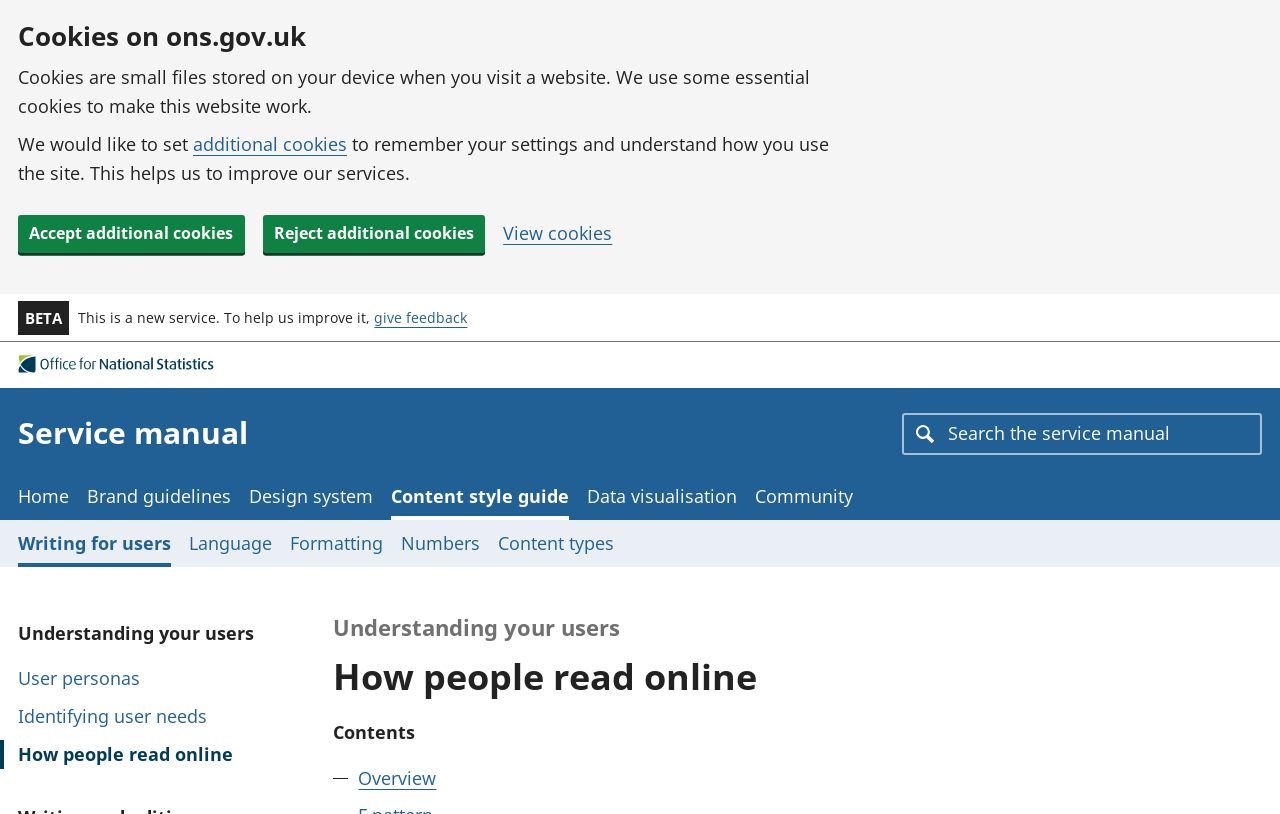Can you determine the main header of this webpage?

Understanding your users
How people read online